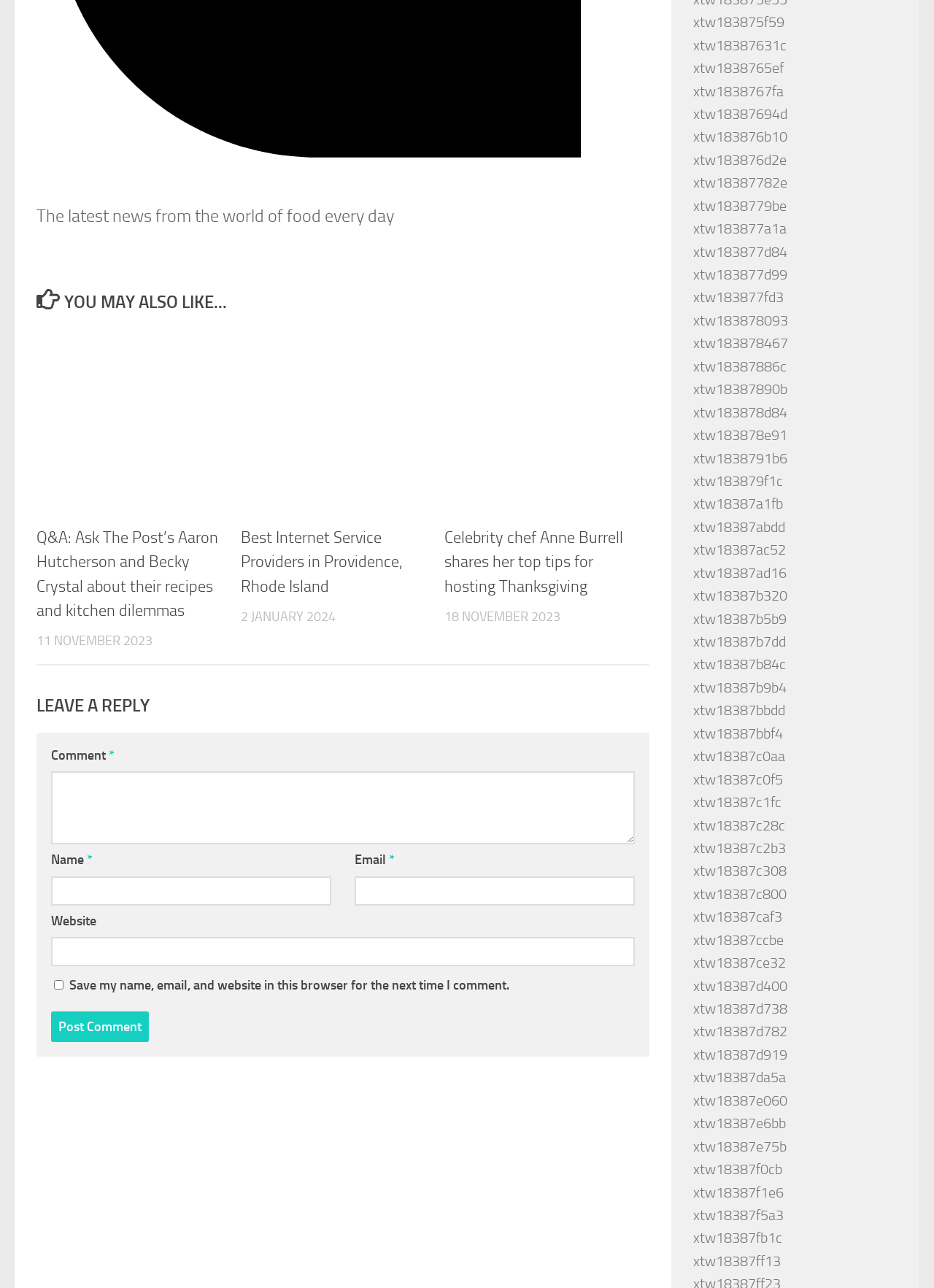What is the label of the checkbox below the comment form?
Carefully analyze the image and provide a detailed answer to the question.

I examined the form elements on the webpage and found a checkbox with the given label, which is located below the comment form and allows users to save their information for future comments.